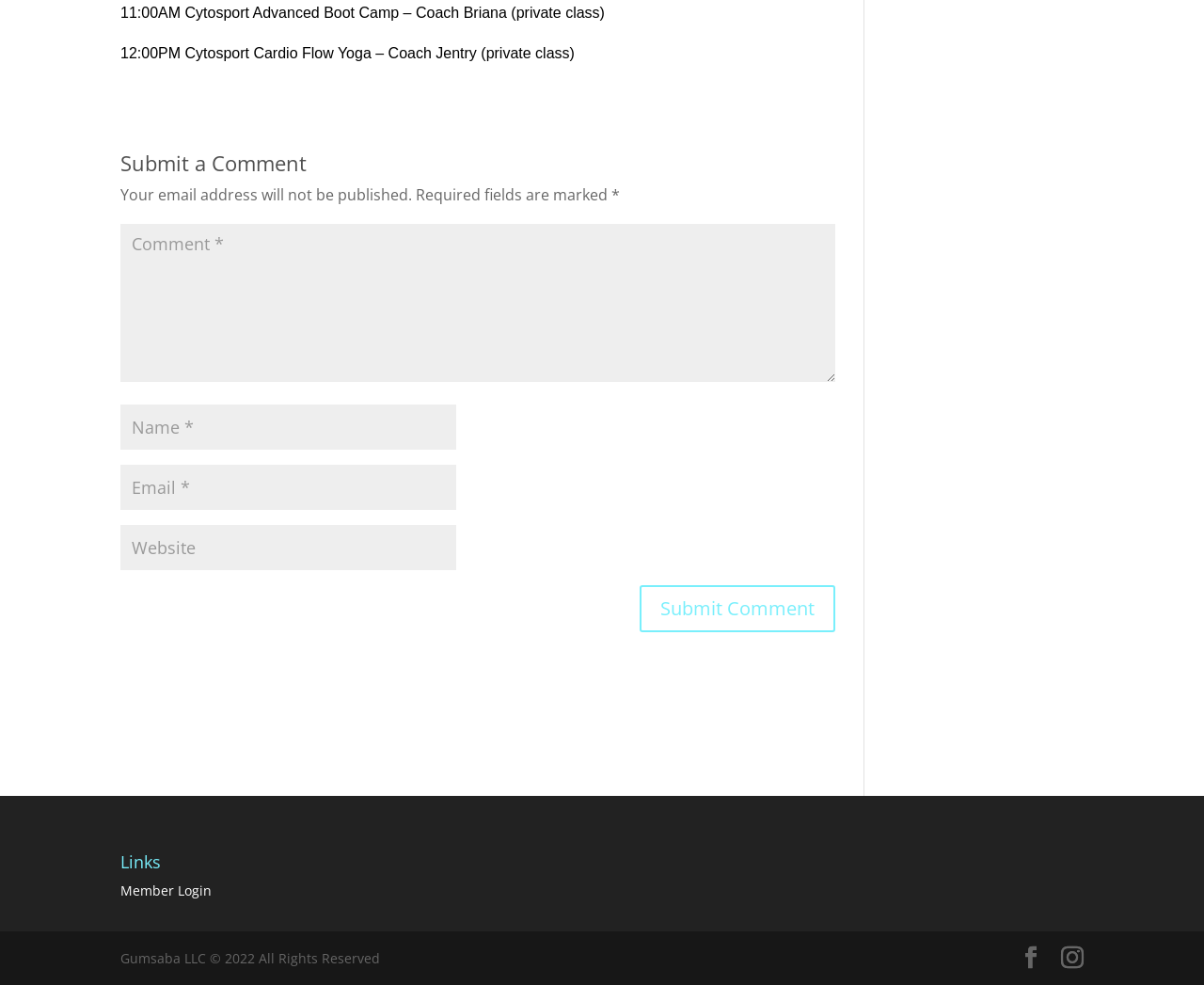Please find the bounding box coordinates of the element's region to be clicked to carry out this instruction: "Enter your email".

[0.1, 0.472, 0.379, 0.518]